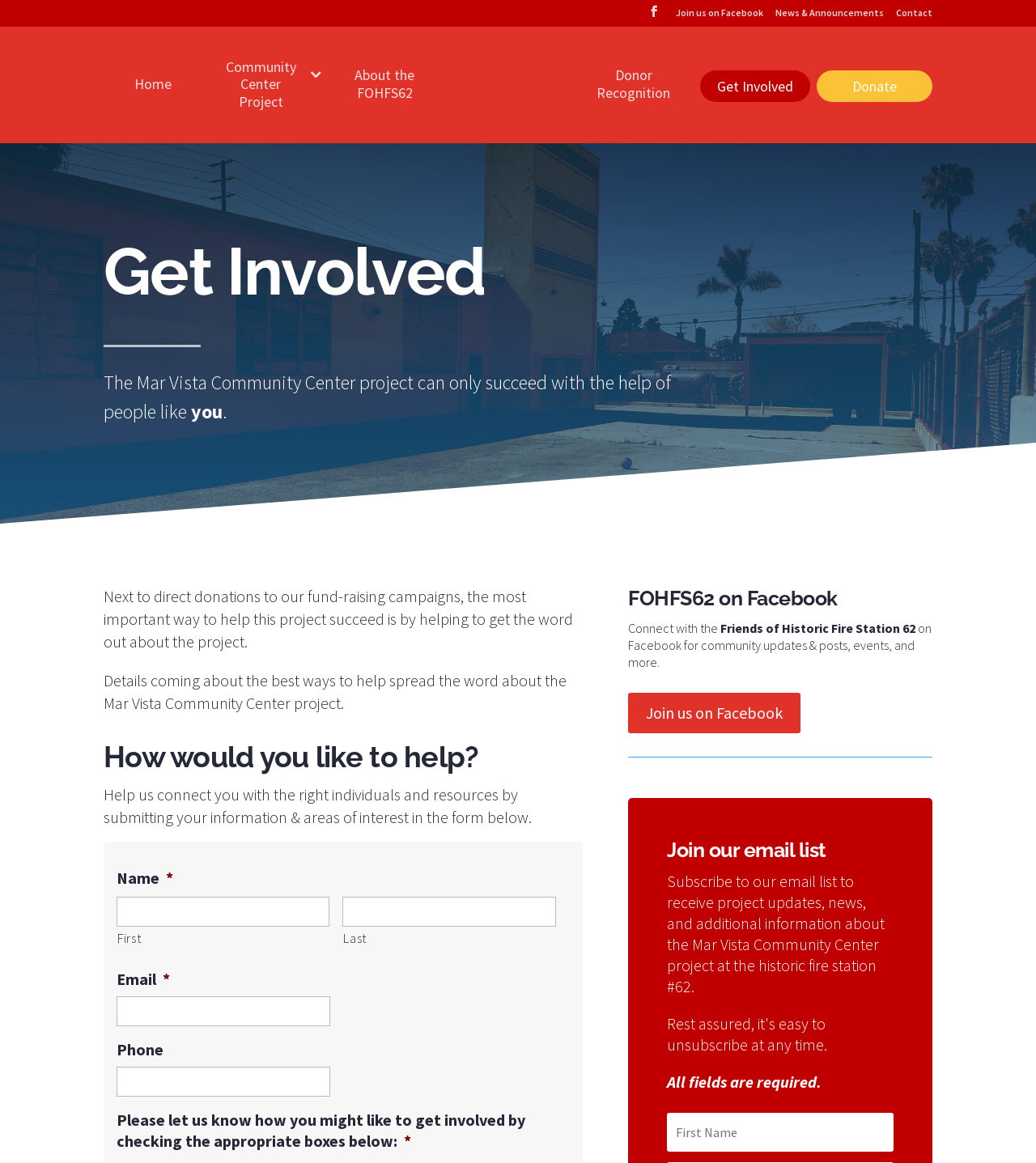What is the purpose of the project?
Refer to the image and provide a thorough answer to the question.

The purpose of the project is to succeed with the help of people like me. This is stated in the text 'The Mar Vista Community Center project can only succeed with the help of people like you.' which is located below the heading 'Get Involved'.